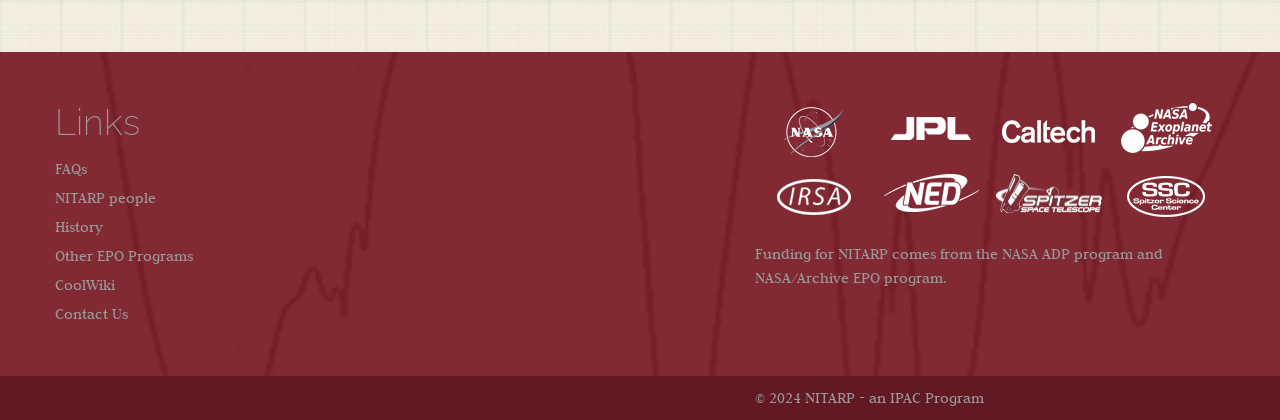What are the funding sources for NITARP?
Refer to the screenshot and deliver a thorough answer to the question presented.

I found the text 'Funding for NITARP comes from the NASA ADP program and NASA/Archive EPO program.' on the webpage, which indicates that the funding sources for NITARP are the NASA ADP program and NASA/Archive EPO program.